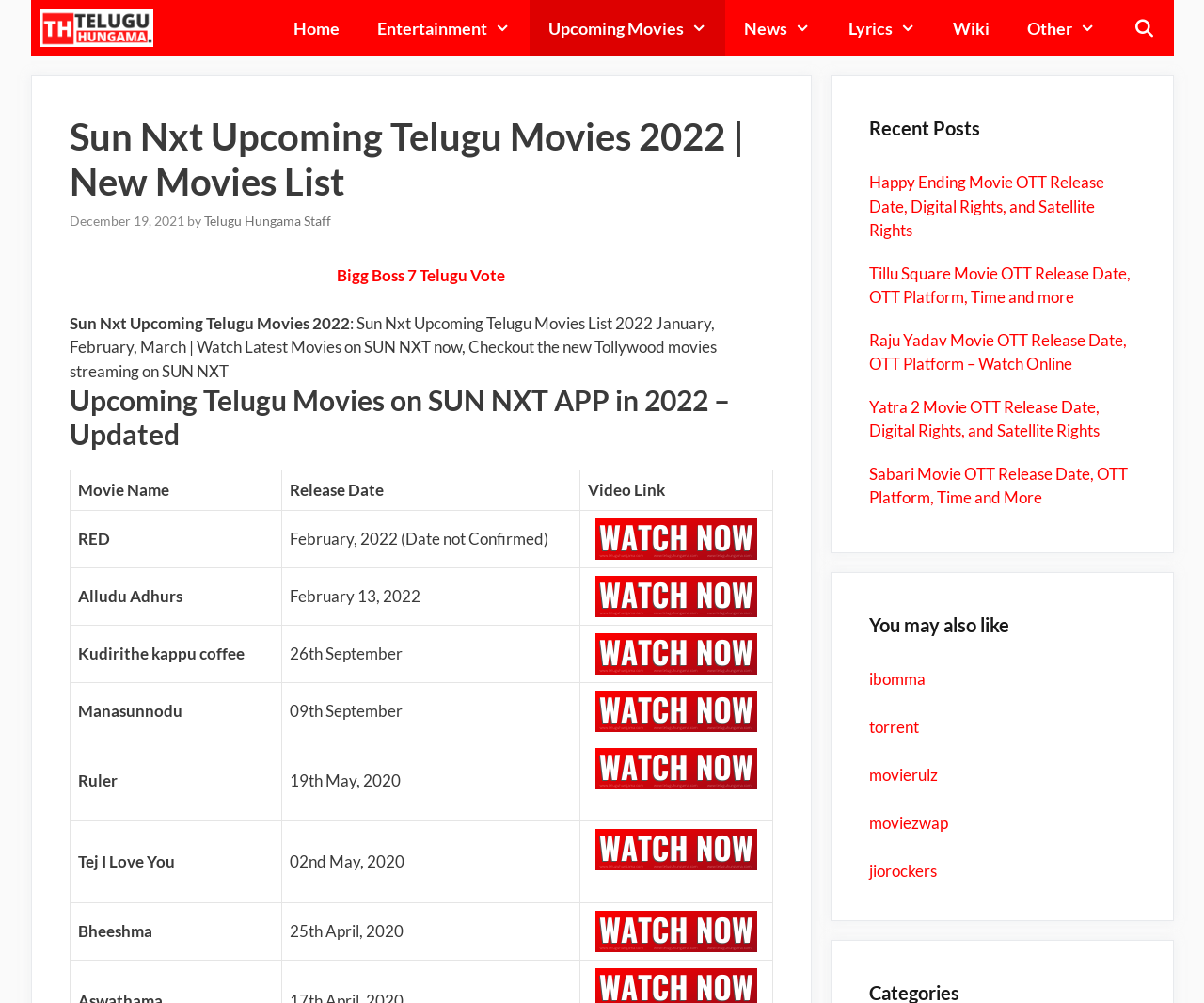Generate a comprehensive description of the webpage content.

The webpage is about Sun Nxt Upcoming Telugu Movies 2022, with a list of new movies and their release dates. At the top, there is a navigation bar with links to different sections of the website, including Home, Entertainment, Upcoming Movies, News, Lyrics, Wiki, and Other. 

Below the navigation bar, there is a heading that reads "Sun Nxt Upcoming Telugu Movies 2022 | New Movies List" followed by a brief description of the list. The list is presented in a table format with three columns: Movie Name, Release Date, and Video Link. Each row represents a movie, with the movie name, release date, and a link to watch the movie on Sun NXT.

There are six movies listed, including RED, Alludu Adhurs, Kudirithe kappu coffee, Manasunnodu, Ruler, and Tej I Love You, along with their respective release dates. Each movie has a link to watch it on Sun NXT, accompanied by an image.

On the right side of the page, there are two sections: Recent Posts and You may also like. The Recent Posts section lists five articles with links to read more, including Happy Ending Movie OTT Release Date, Tillu Square Movie OTT Release Date, Raju Yadav Movie OTT Release Date, Yatra 2 Movie OTT Release Date, and Sabari Movie OTT Release Date. The You may also like section lists two links: ibomma and torrent.